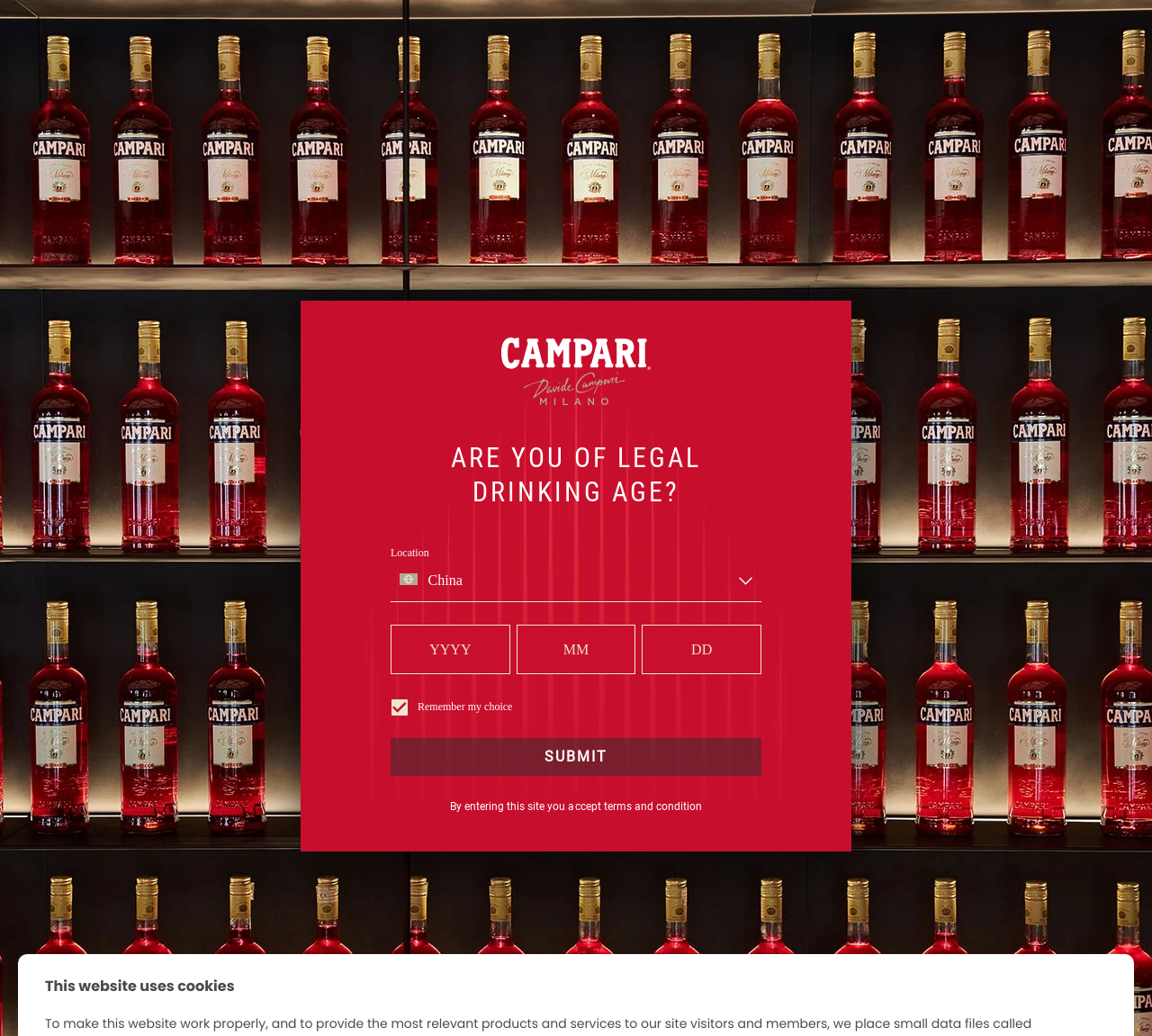Answer the question in one word or a short phrase:
Where is the Campari logo located?

Top center